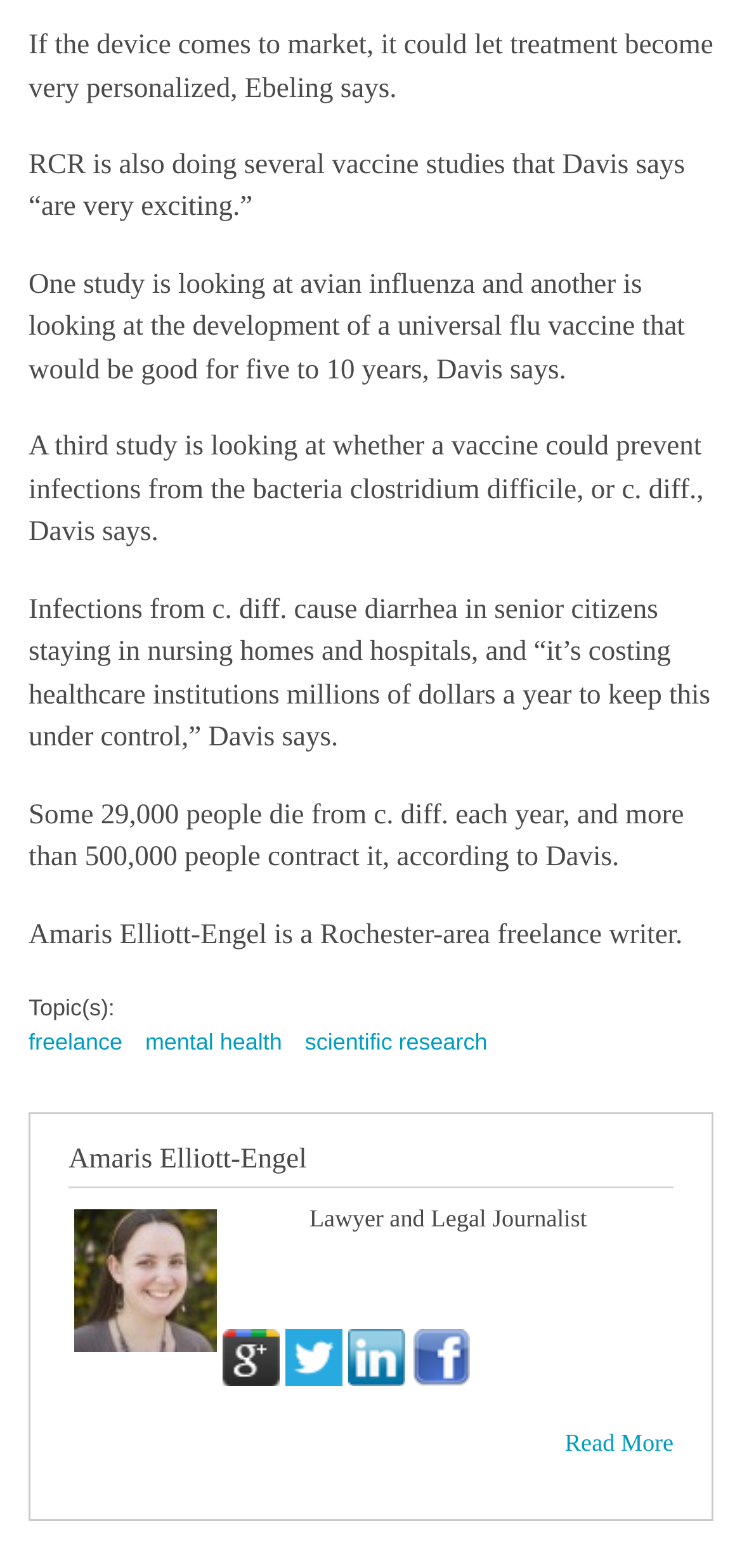Kindly determine the bounding box coordinates for the area that needs to be clicked to execute this instruction: "Visit Amaris Elliott-Engel's Facebook page".

[0.555, 0.848, 0.632, 0.884]